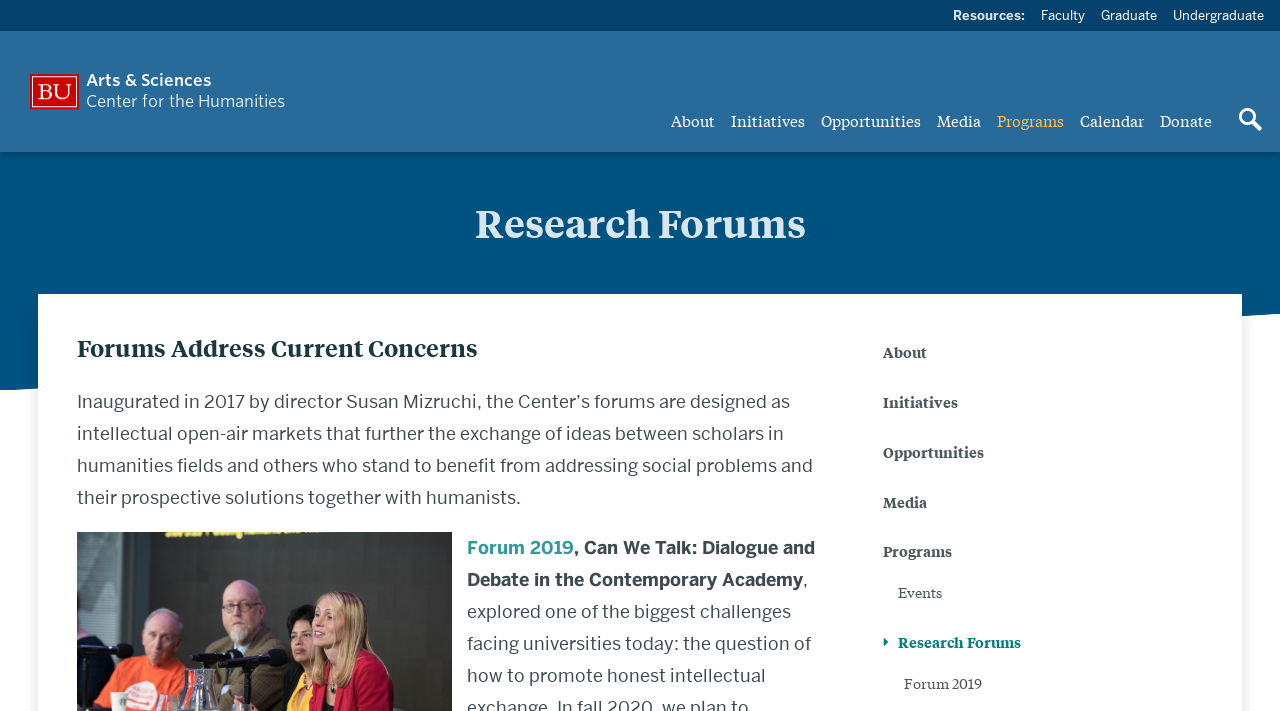Specify the bounding box coordinates of the element's region that should be clicked to achieve the following instruction: "View Research Forums". The bounding box coordinates consist of four float numbers between 0 and 1, in the format [left, top, right, bottom].

[0.234, 0.214, 0.766, 0.548]